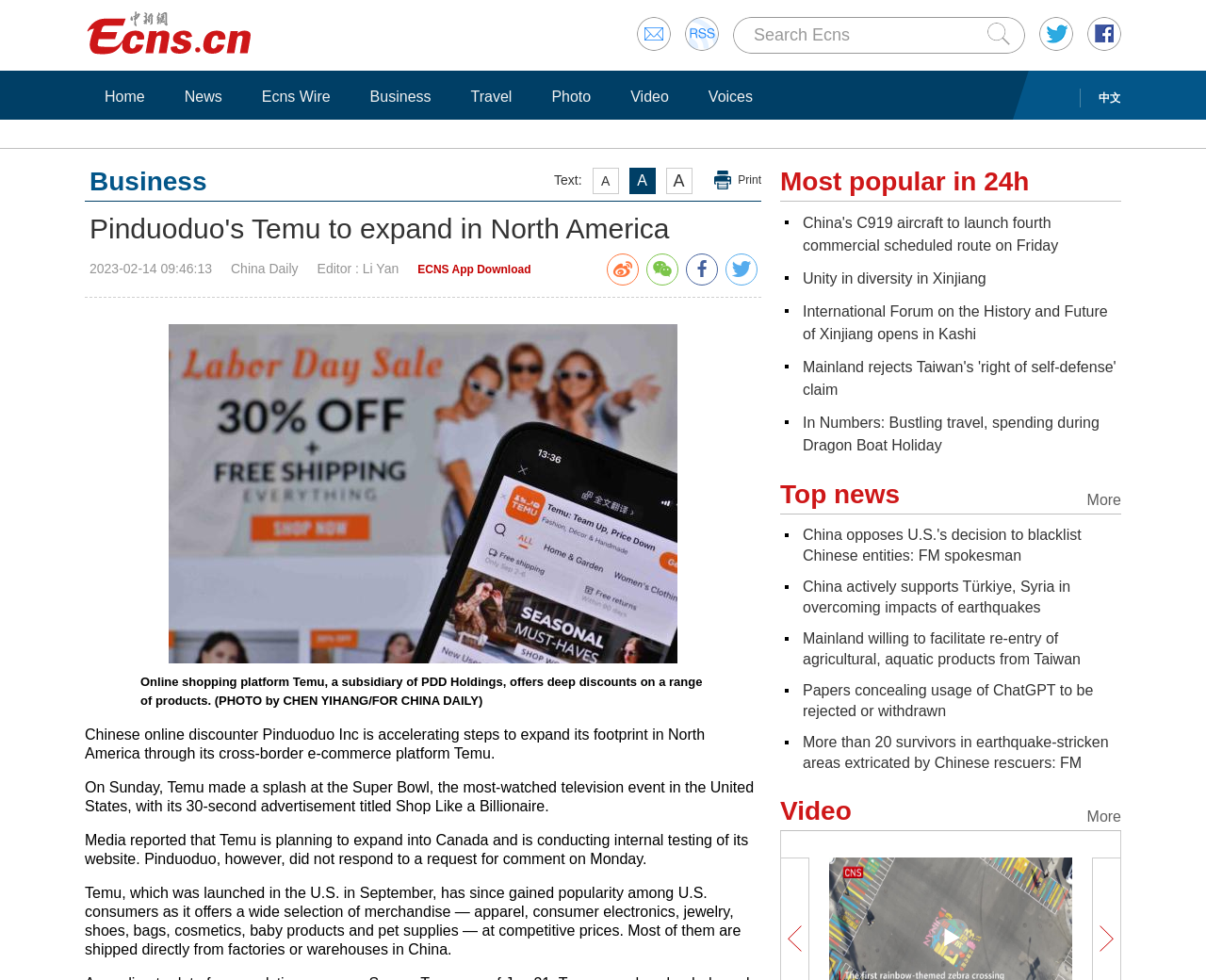Identify the bounding box coordinates of the element to click to follow this instruction: 'Search Ecns'. Ensure the coordinates are four float values between 0 and 1, provided as [left, top, right, bottom].

[0.625, 0.026, 0.705, 0.045]